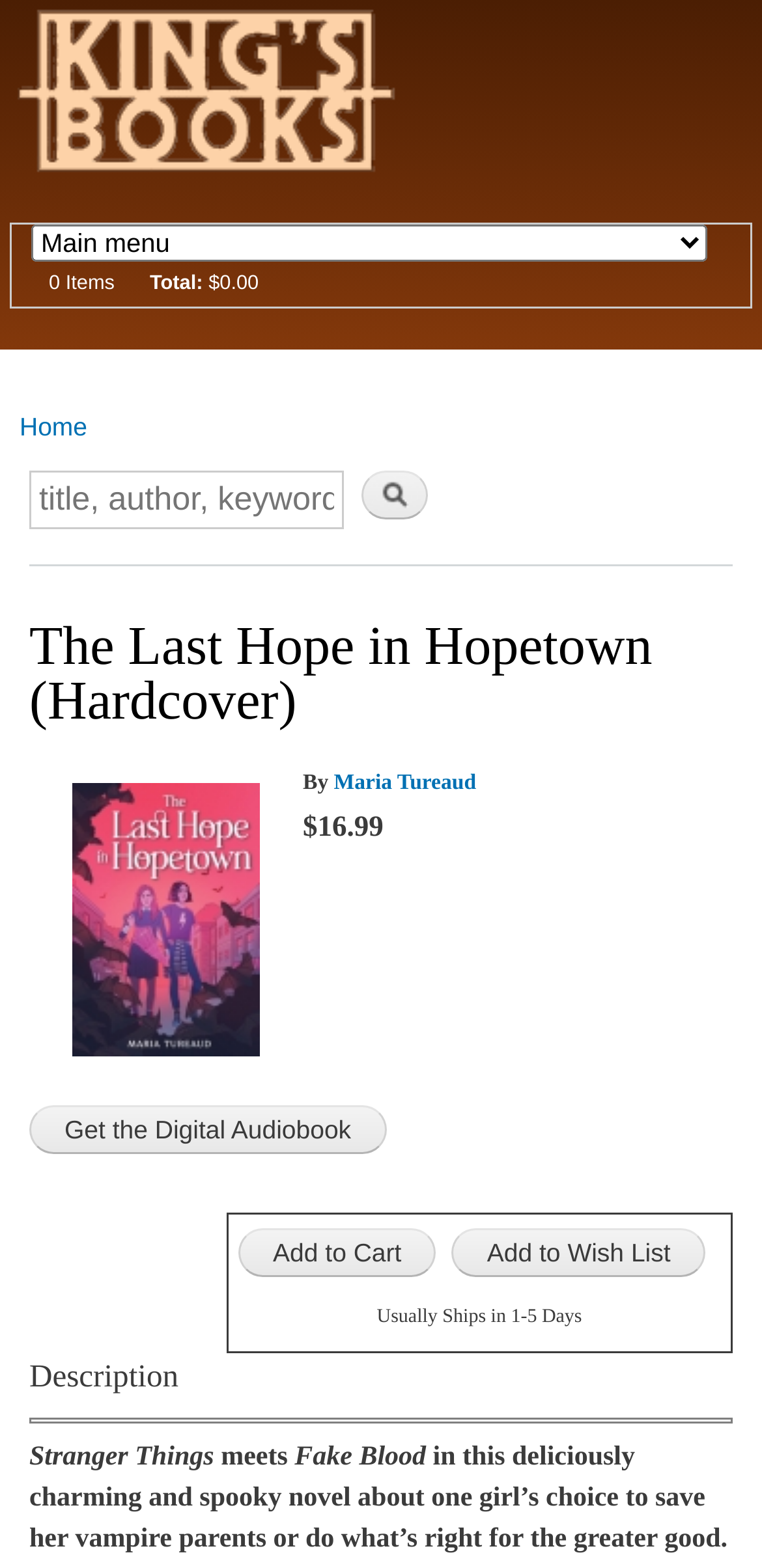Consider the image and give a detailed and elaborate answer to the question: 
What is the current number of items in the cart?

I found the number of items in the cart by looking at the StaticText element with the text '0' which is located near the 'Shopping cart' heading, indicating that it is the current number of items in the cart.